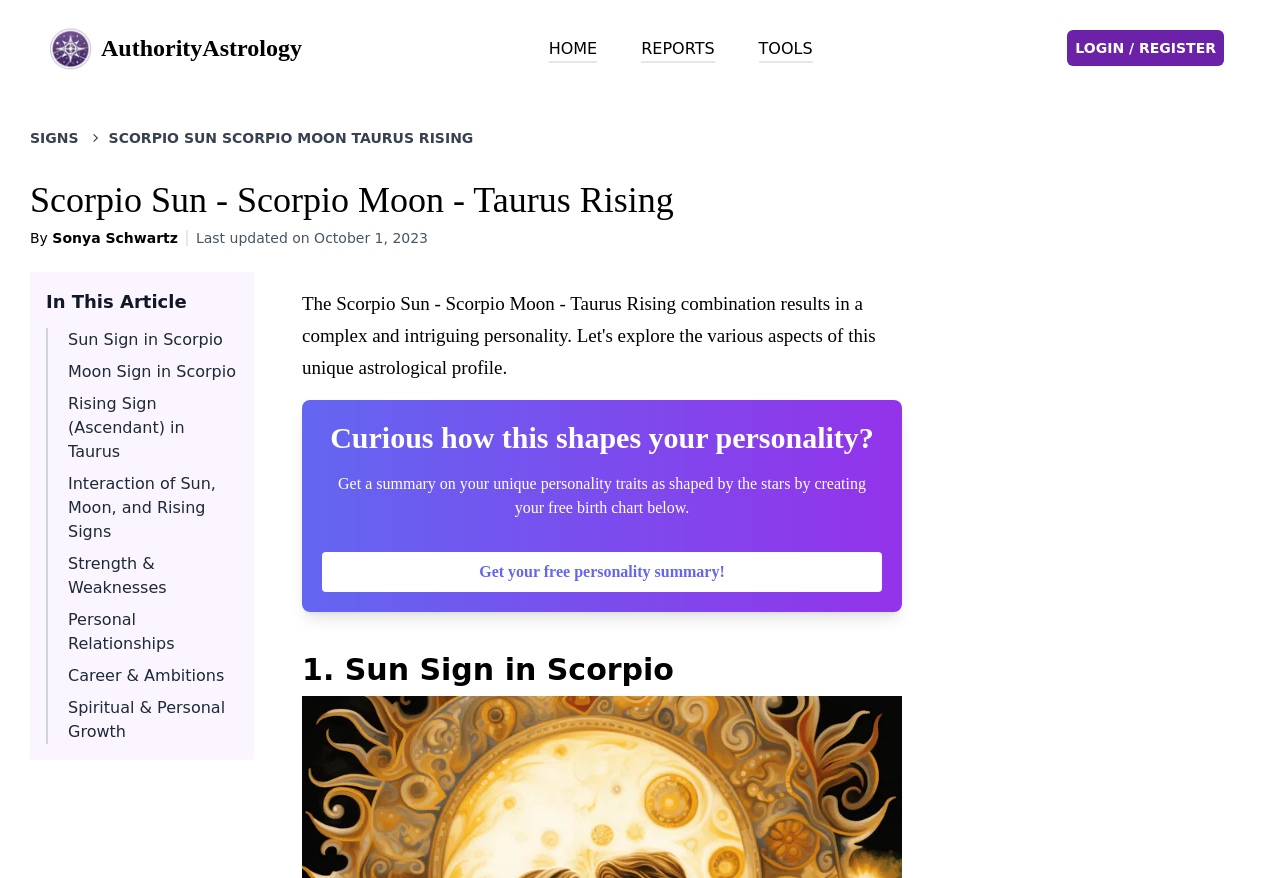Bounding box coordinates are specified in the format (top-left x, top-left y, bottom-right x, bottom-right y). All values are floating point numbers bounded between 0 and 1. Please provide the bounding box coordinate of the region this sentence describes: AuthorityAstrology

[0.031, 0.018, 0.242, 0.091]